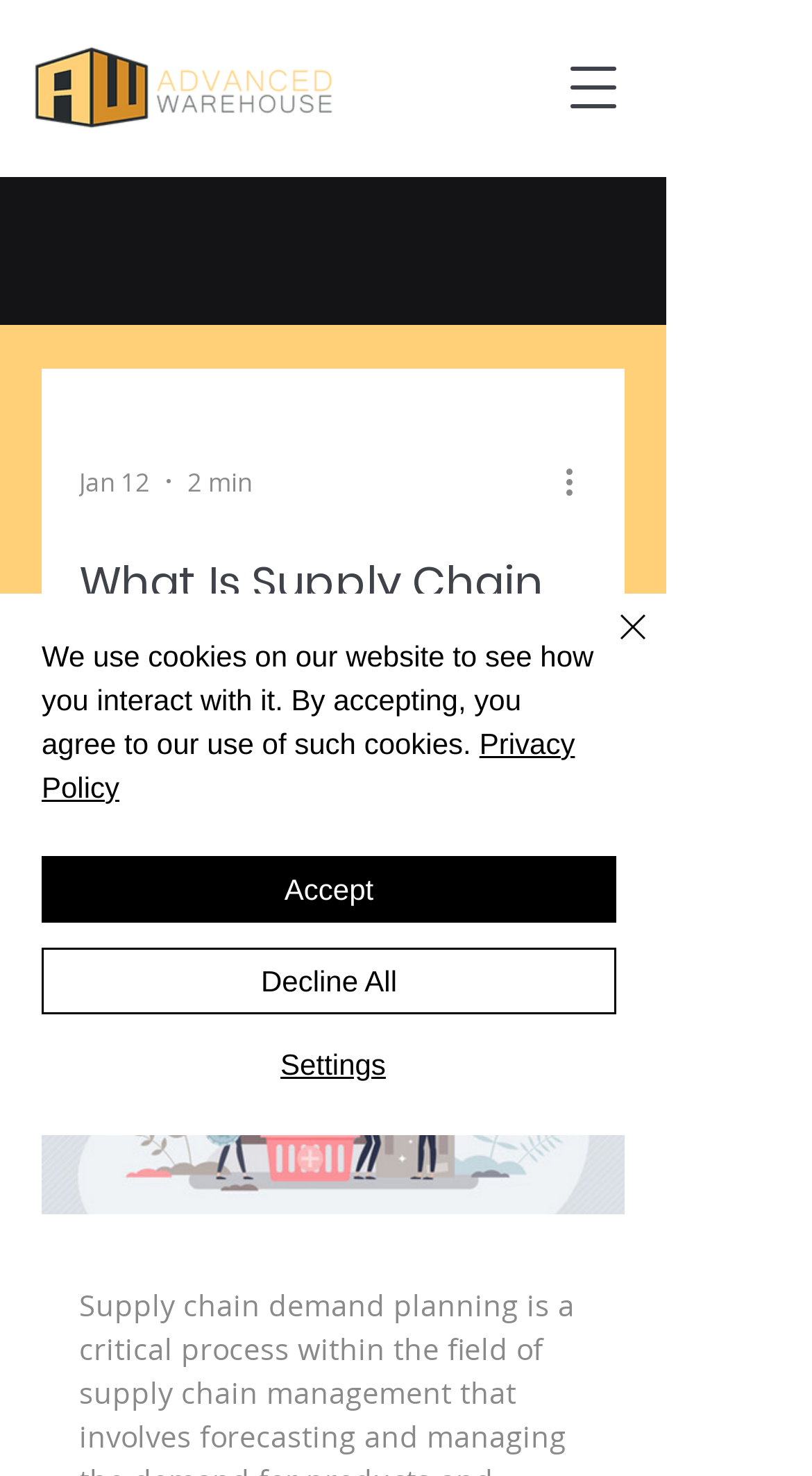What is the logo of the website?
Please give a well-detailed answer to the question.

I found the logo of the website by looking at the top-left corner of the webpage, where I saw an image with the text 'AWI Logo'.